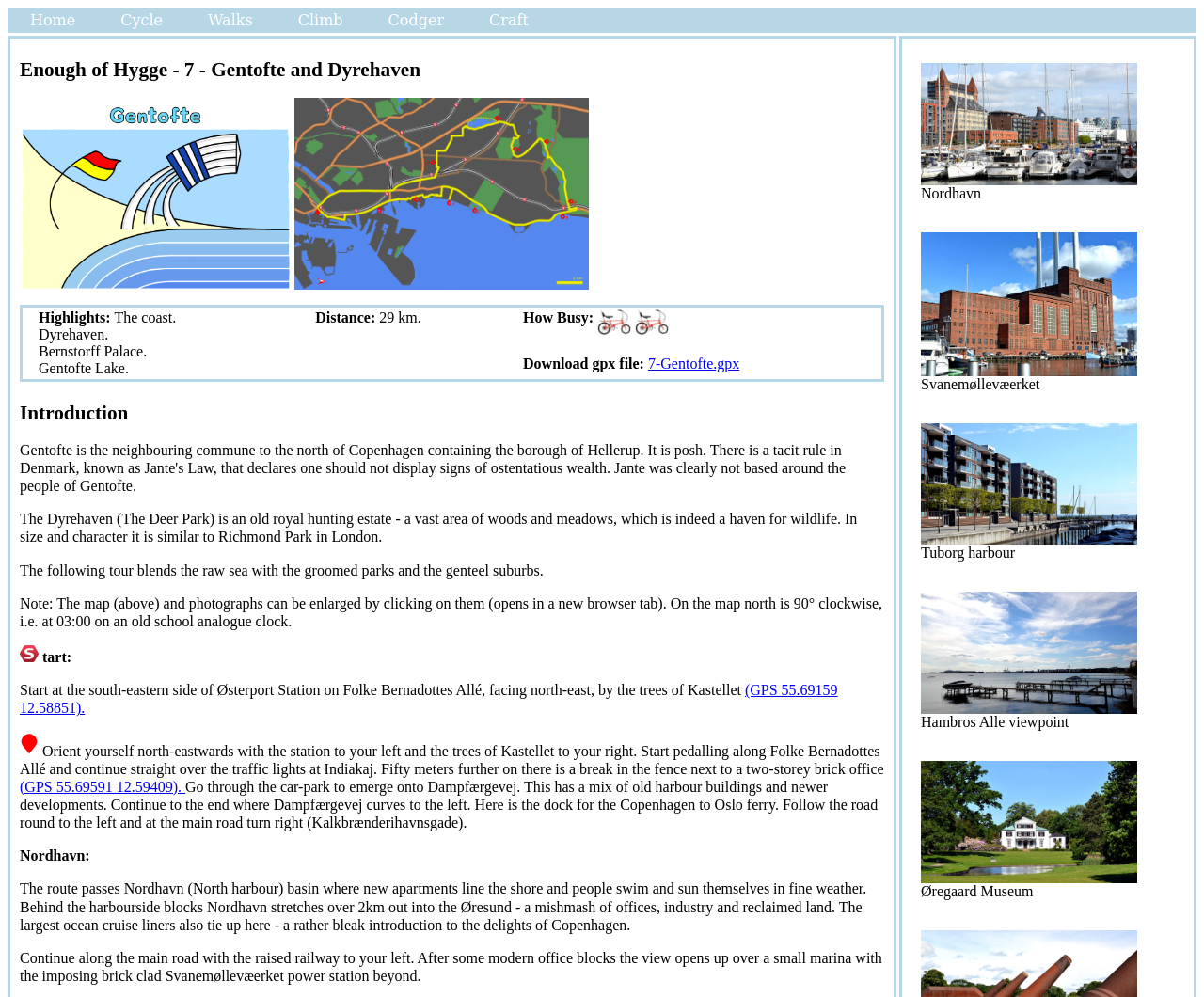What is the distance of the Gentofte and Dyrehaven cycle tour?
Please provide a comprehensive answer based on the visual information in the image.

The answer can be found in the section 'Distance:' where it is stated that the distance of the Gentofte and Dyrehaven cycle tour is 29 km.